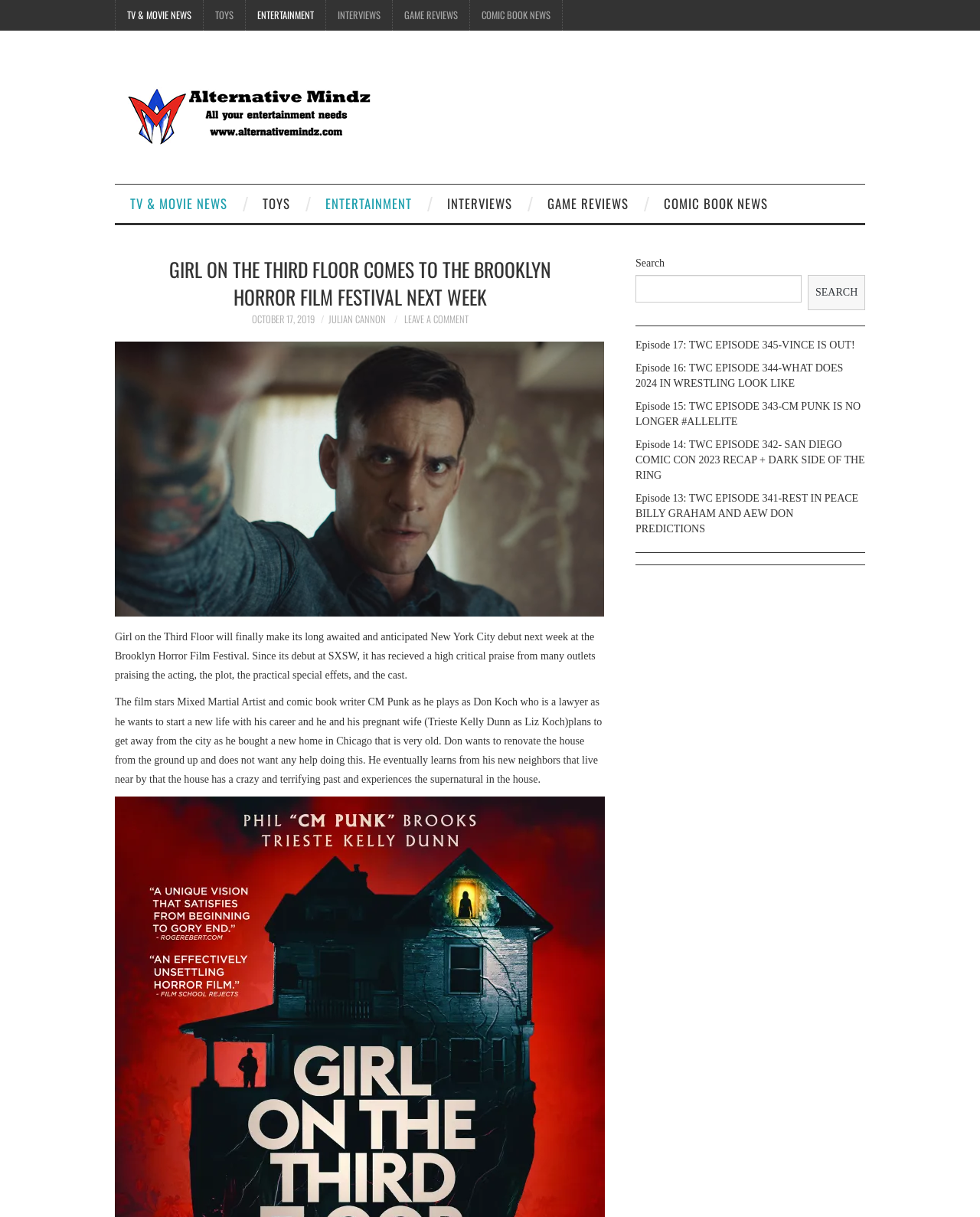What is the name of the film being discussed?
Based on the image, answer the question with a single word or brief phrase.

Girl on the Third Floor